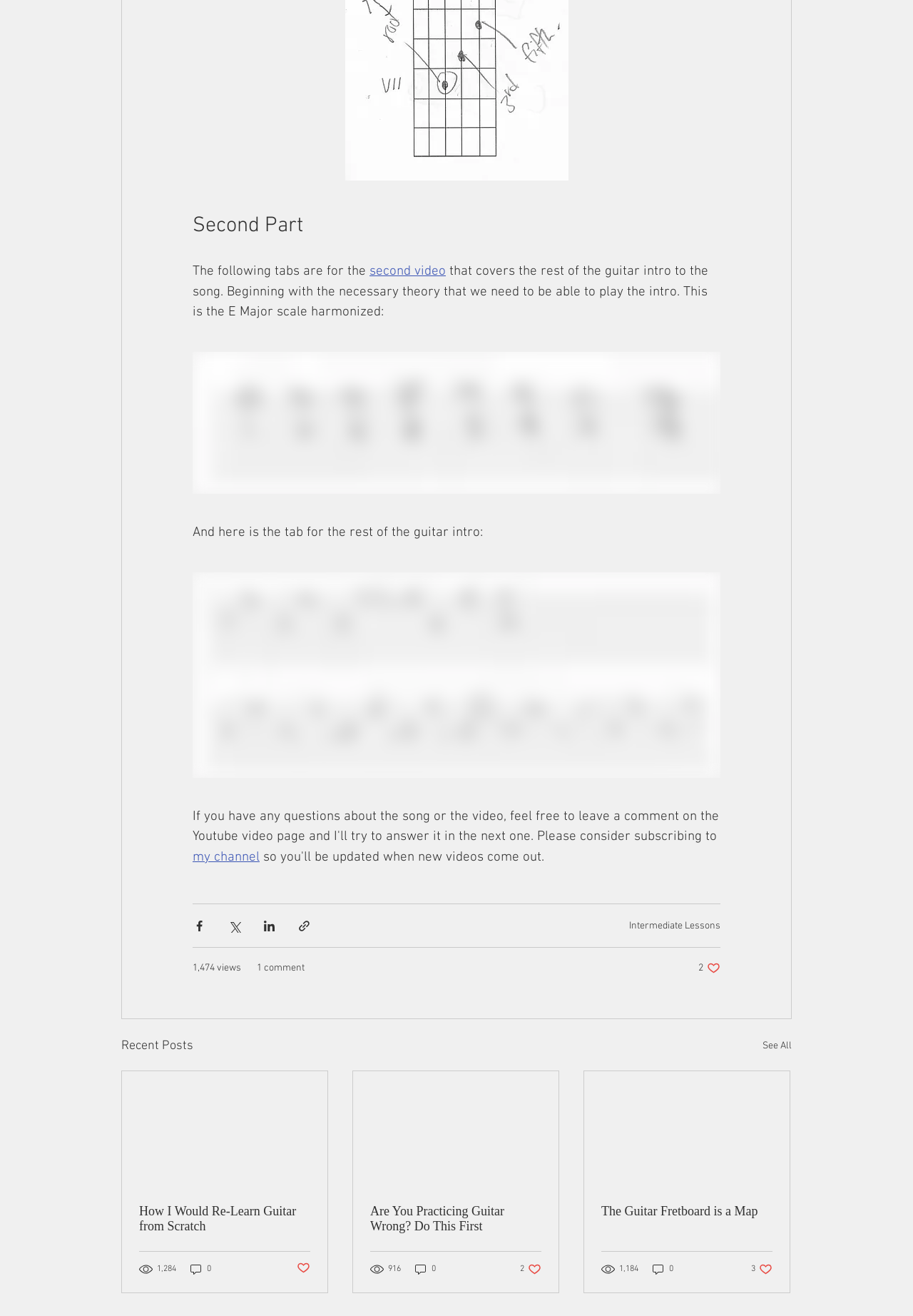Could you specify the bounding box coordinates for the clickable section to complete the following instruction: "View the 'Intermediate Lessons' page"?

[0.689, 0.699, 0.789, 0.708]